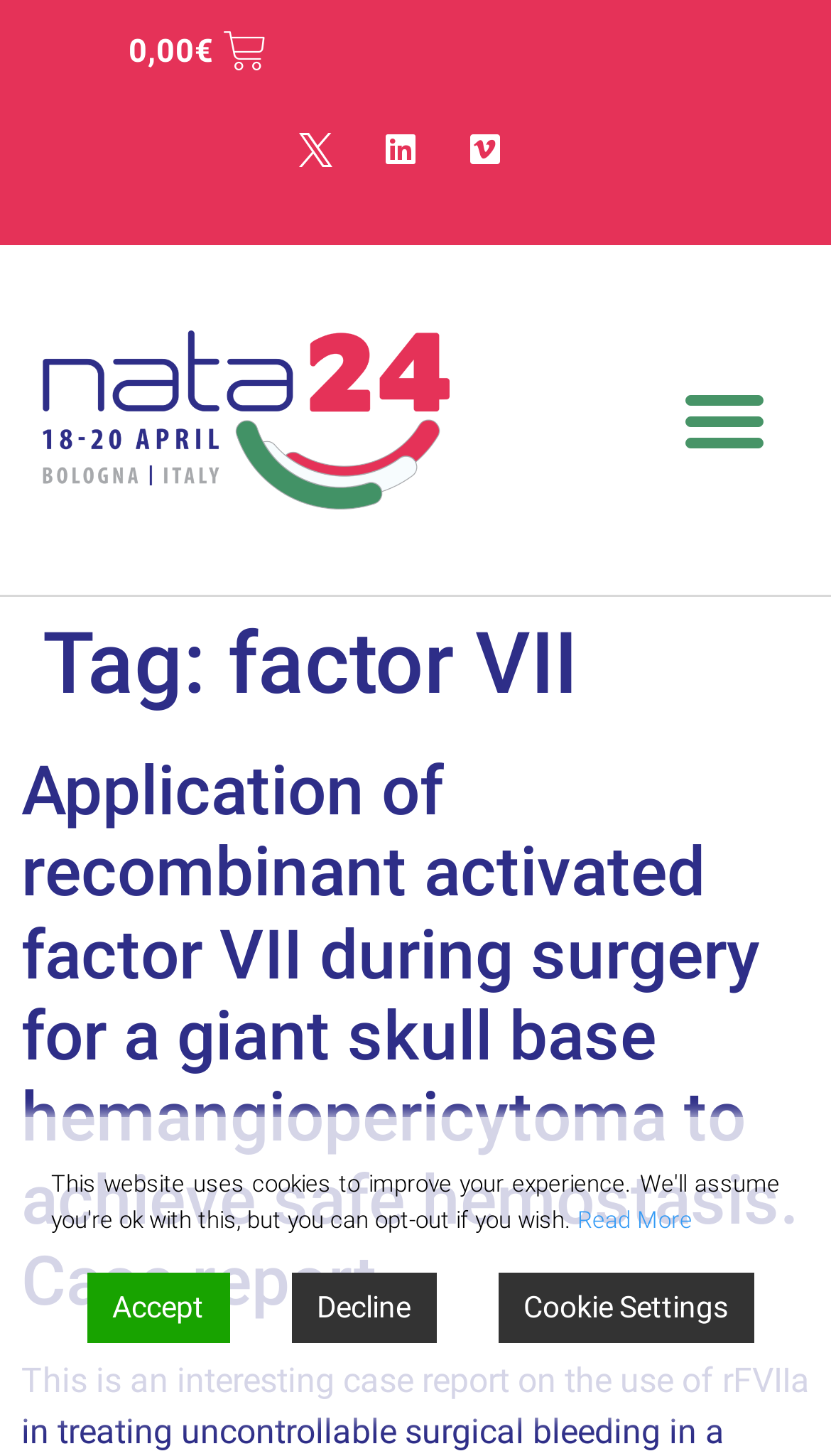Please give a succinct answer using a single word or phrase:
What is the purpose of the 'Menu Toggle' button?

To toggle the menu